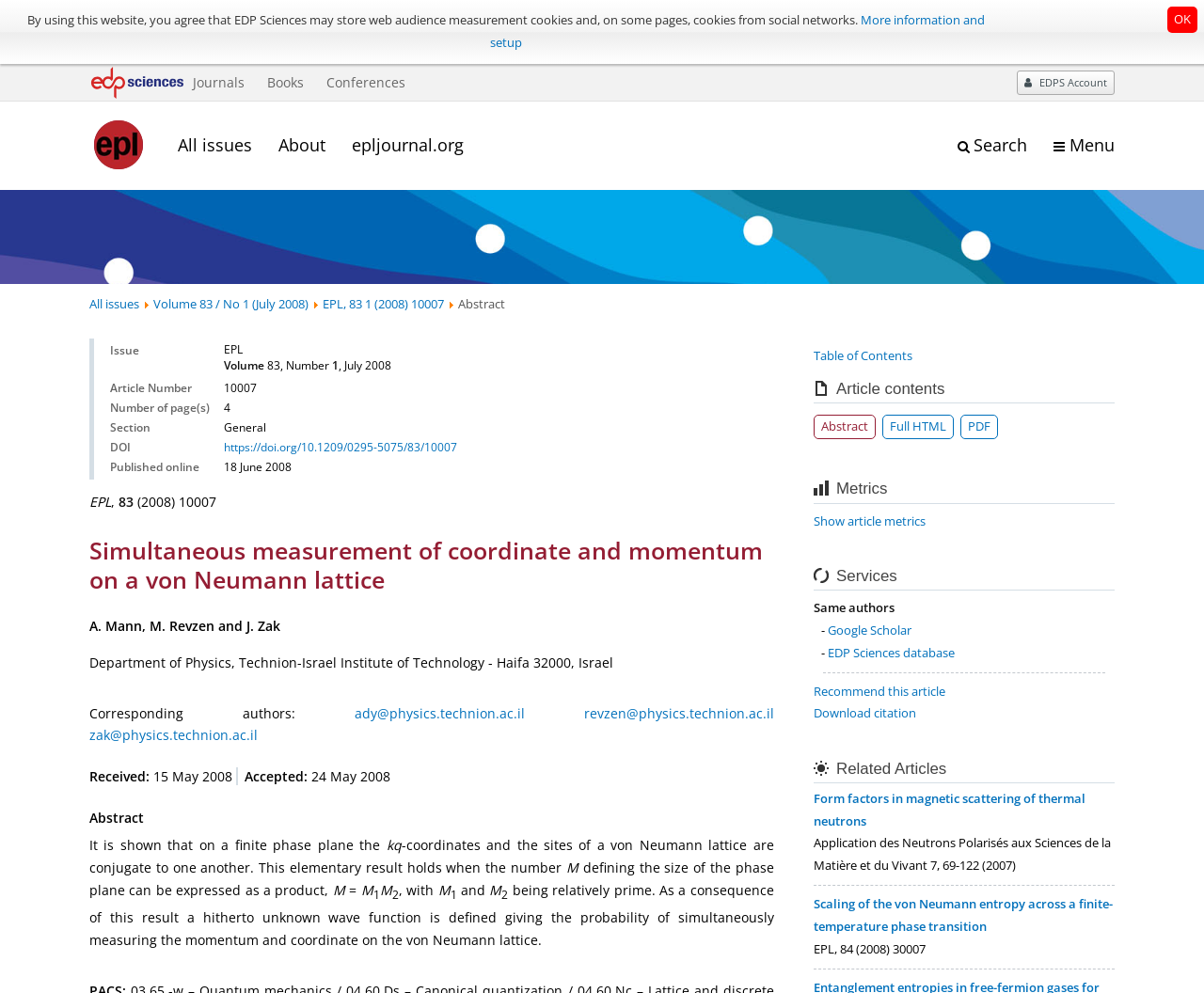Who are the authors of the article?
Based on the content of the image, thoroughly explain and answer the question.

I found the authors' names by looking at the static text elements on the webpage, which mention 'A. Mann', 'M. Revzen', and 'J. Zak' as the authors of the article.